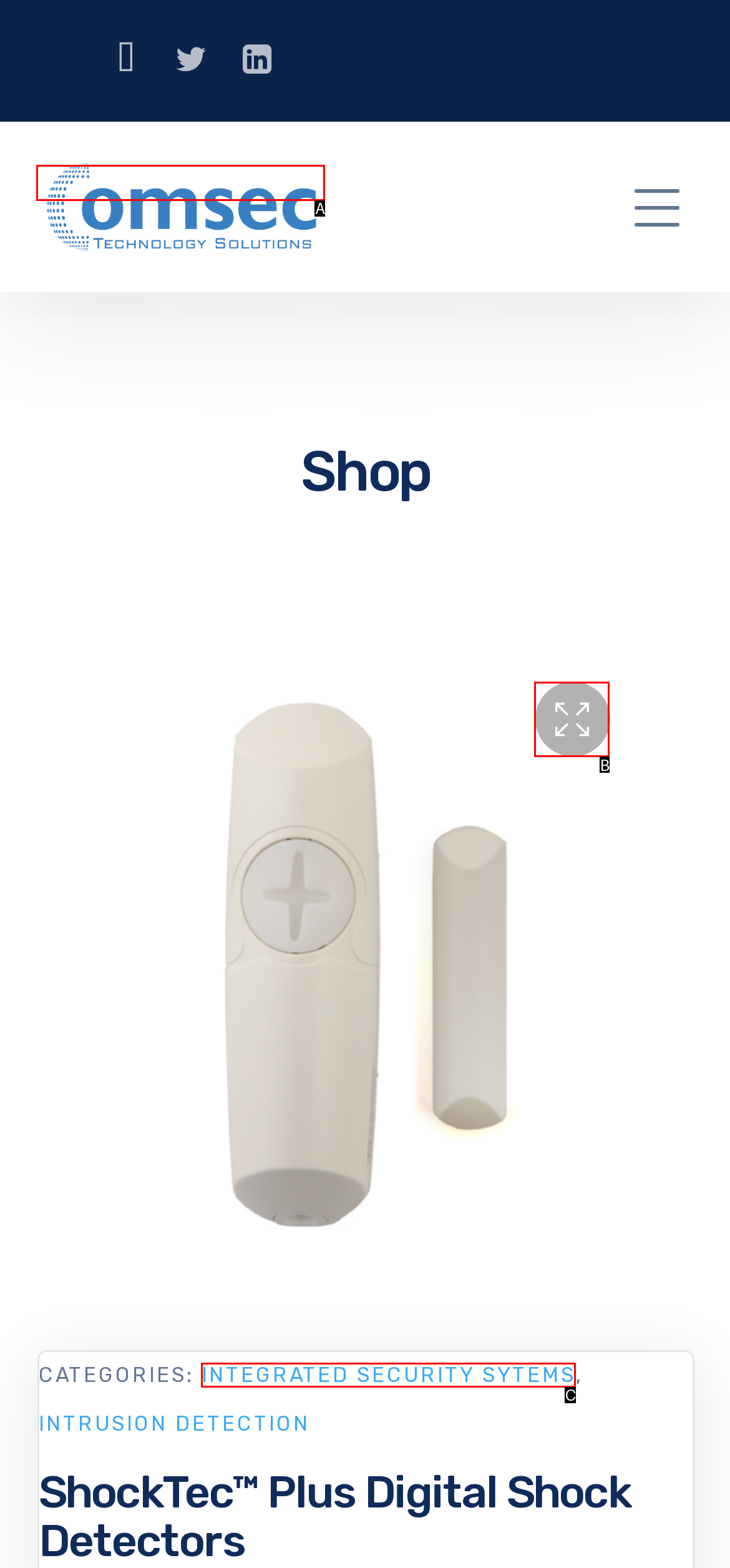Which UI element matches this description: alt="🔍"?
Reply with the letter of the correct option directly.

B